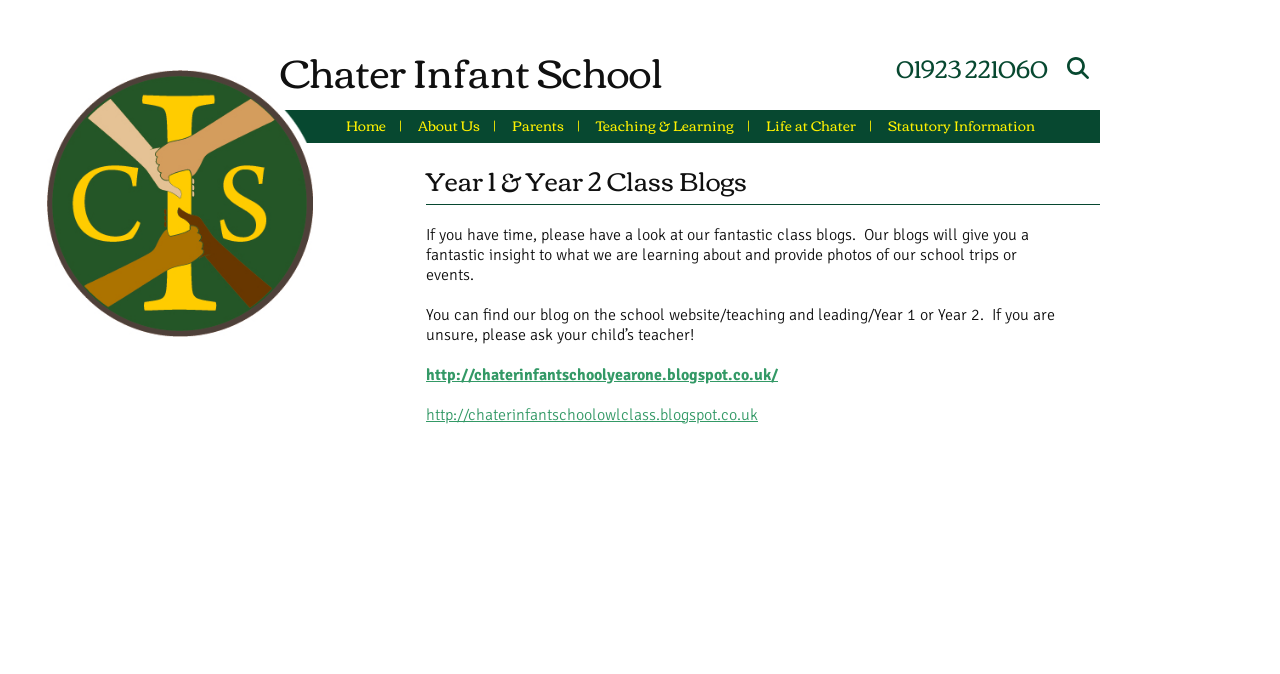Provide an in-depth caption for the contents of the webpage.

The webpage is about the Year 1 and Year 2 Class Blogs of Chater Infant School. At the top left, there is a link to the school's website, followed by a heading that reads "Chater Infant School". Below this heading, there is a link to "Phone the school" with the school's phone number, 01923 221060, displayed next to it. 

To the right of the phone number, there is a search button. Below these elements, there is a row of links to different sections of the website, including "Home", "About Us", "Parents", "Teaching & Learning", "Life at Chater", and "Statutory Information". 

Below this row of links, there is a heading that reads "Year 1 & Year 2 Class Blogs". Under this heading, there is a paragraph of text that invites visitors to explore the class blogs, which provide insight into what the students are learning and feature photos of school trips and events. 

Below this paragraph, there is another paragraph of text that provides instructions on how to find the blogs on the school website. Below these paragraphs, there are two links to the Year 1 and Year 2 class blogs, respectively.